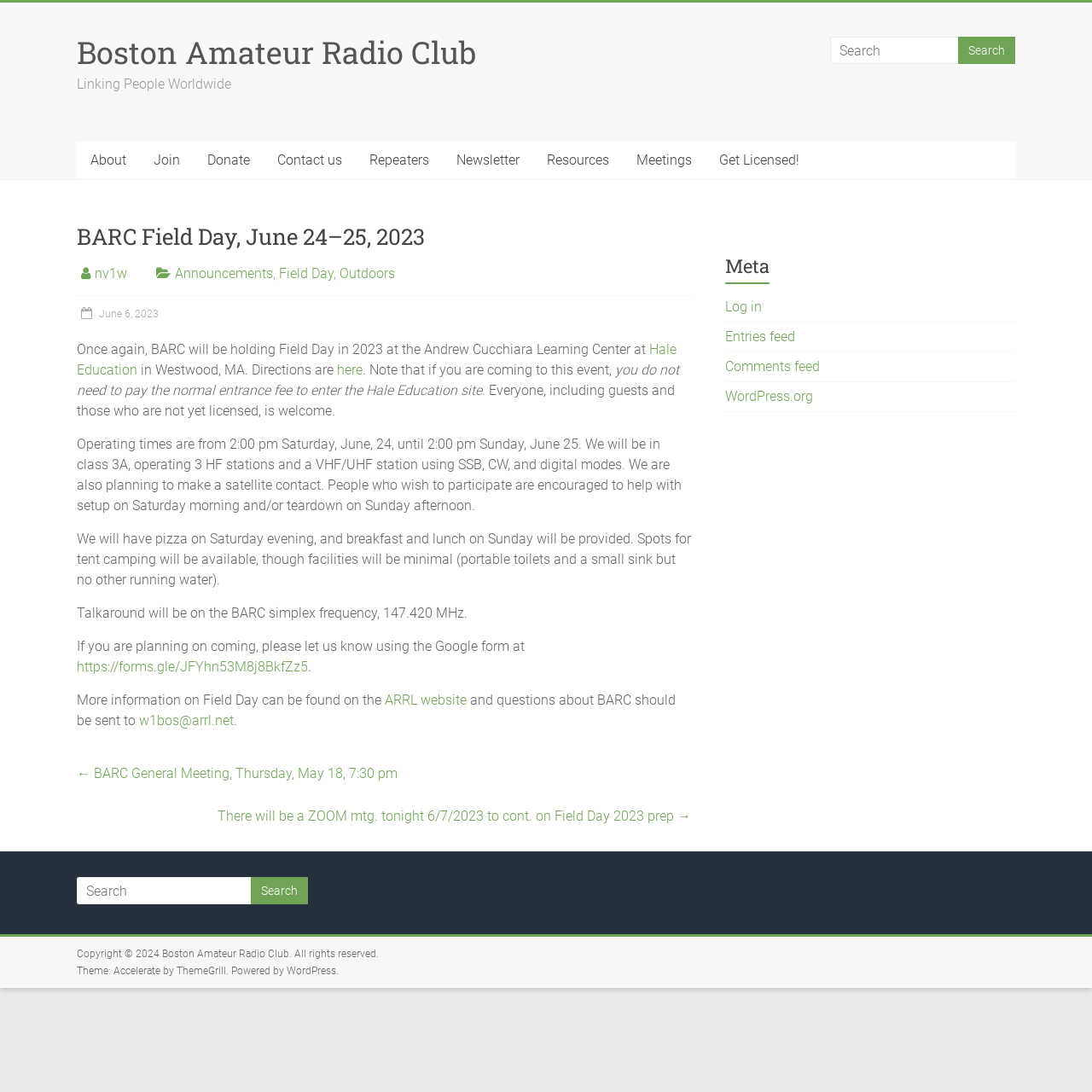Identify the bounding box of the UI component described as: "Boston Amateur Radio Club".

[0.07, 0.029, 0.436, 0.066]